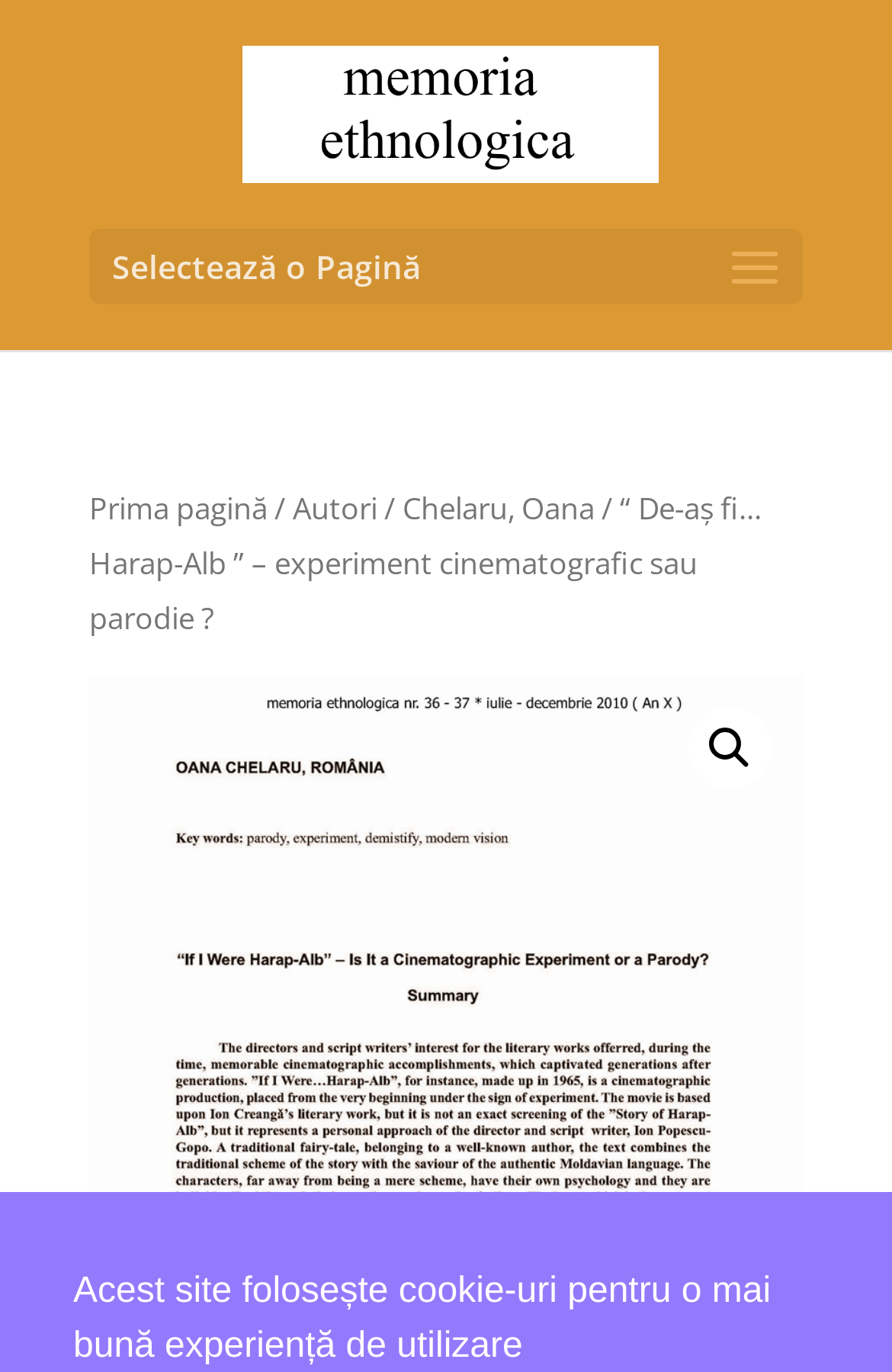Please examine the image and answer the question with a detailed explanation:
How many navigation links are in the breadcrumb?

I counted the number of link elements within the navigation element with the description 'Breadcrumb', and found three links: 'Prima pagină', 'Autori', and 'Chelaru, Oana'.